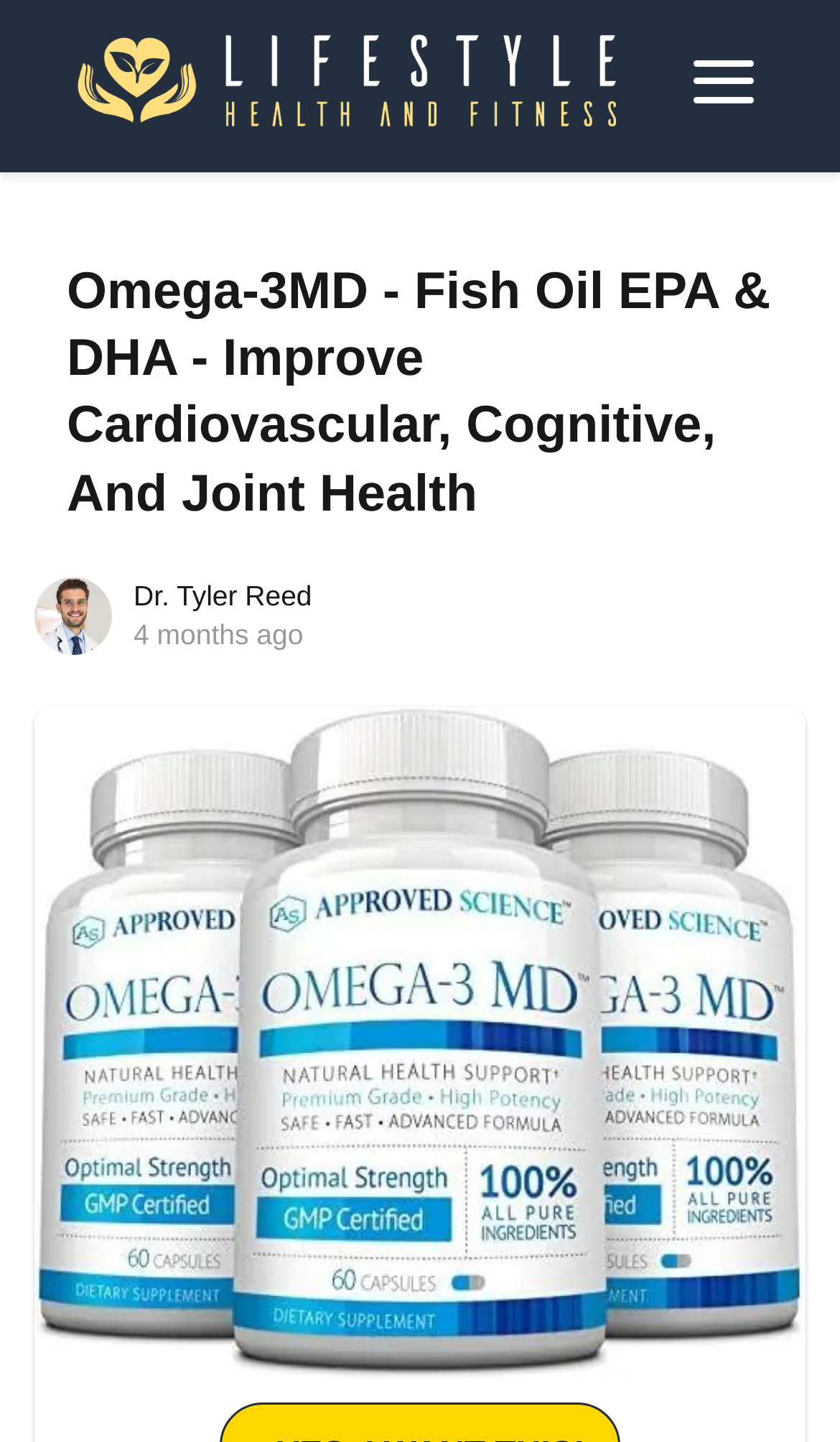Provide the bounding box coordinates of the UI element that matches the description: "alt="Vitamins and Supplements"".

[0.092, 0.046, 0.733, 0.072]